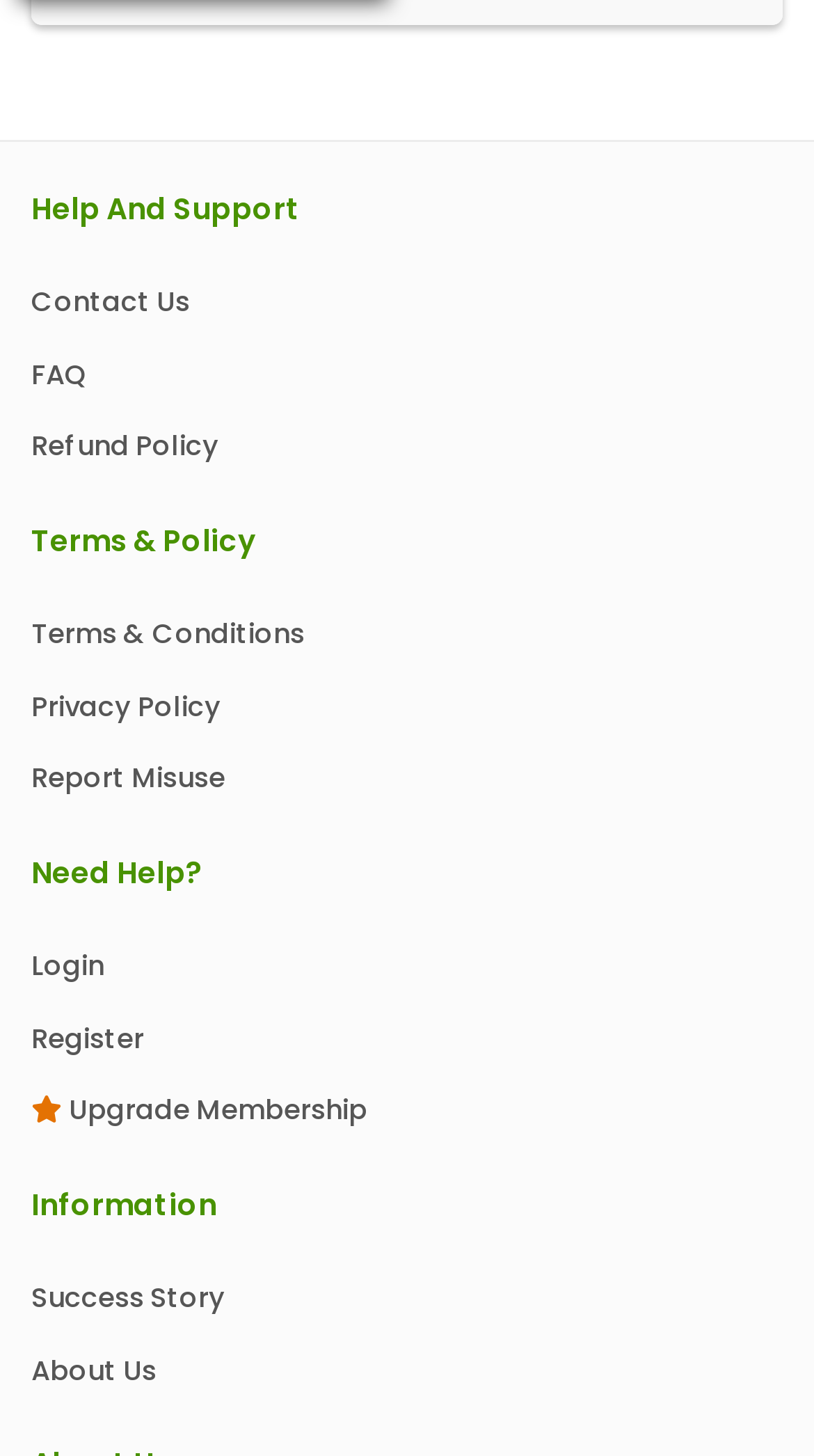Determine the bounding box coordinates of the element that should be clicked to execute the following command: "View frequently asked questions".

[0.038, 0.243, 0.108, 0.27]